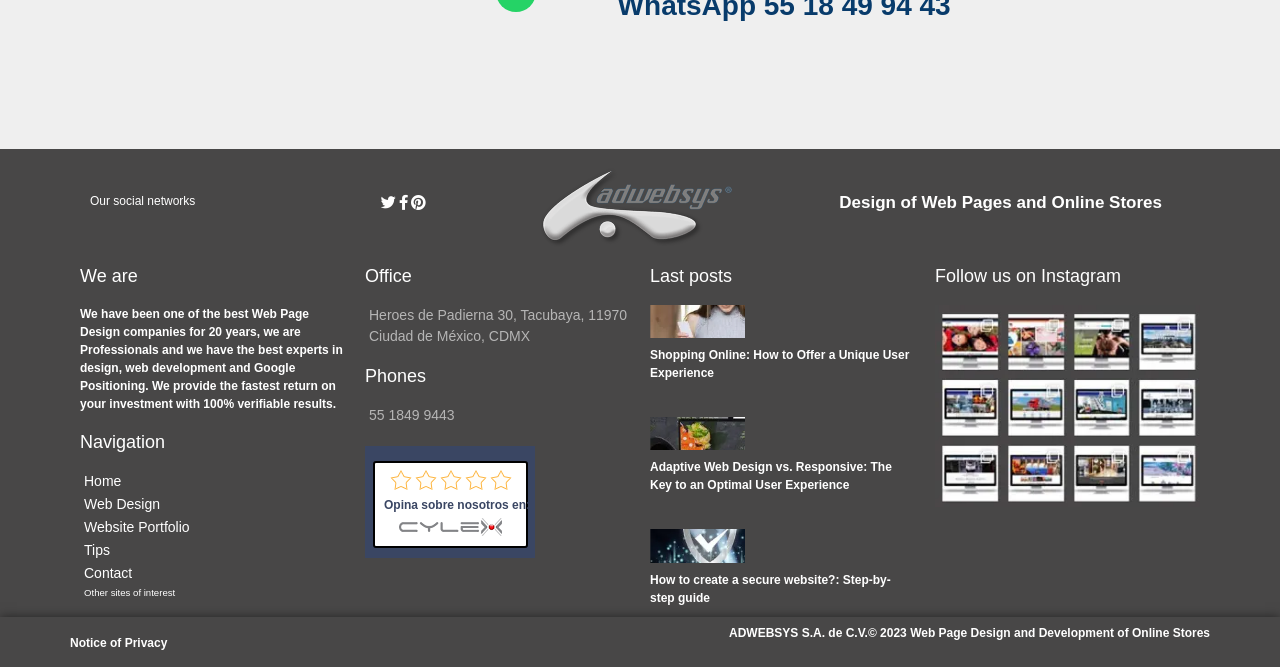Determine the bounding box coordinates of the target area to click to execute the following instruction: "Contact us."

[0.062, 0.843, 0.27, 0.875]